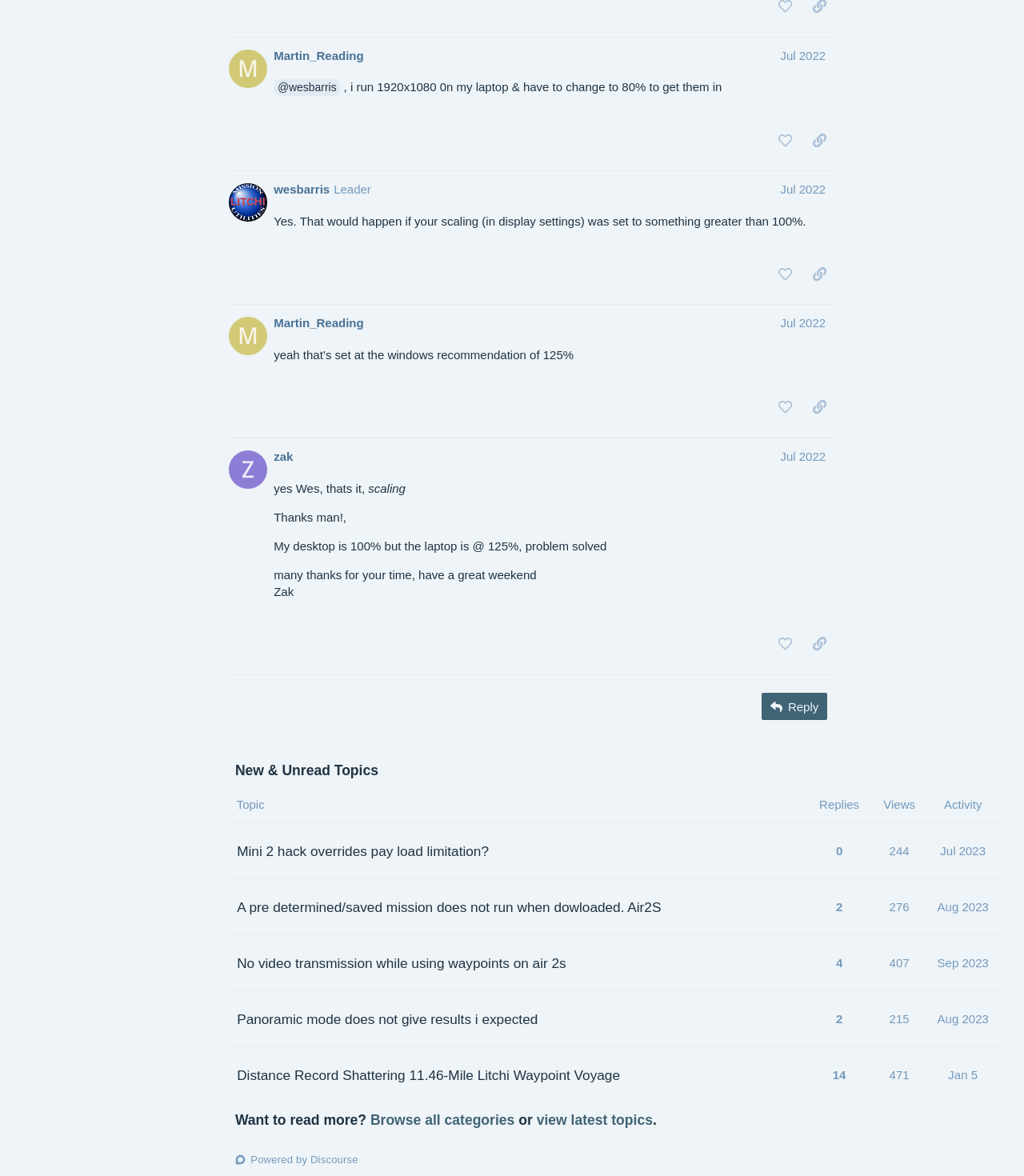Find the bounding box coordinates of the clickable element required to execute the following instruction: "view new and unread topics". Provide the coordinates as four float numbers between 0 and 1, i.e., [left, top, right, bottom].

[0.223, 0.647, 0.977, 0.938]